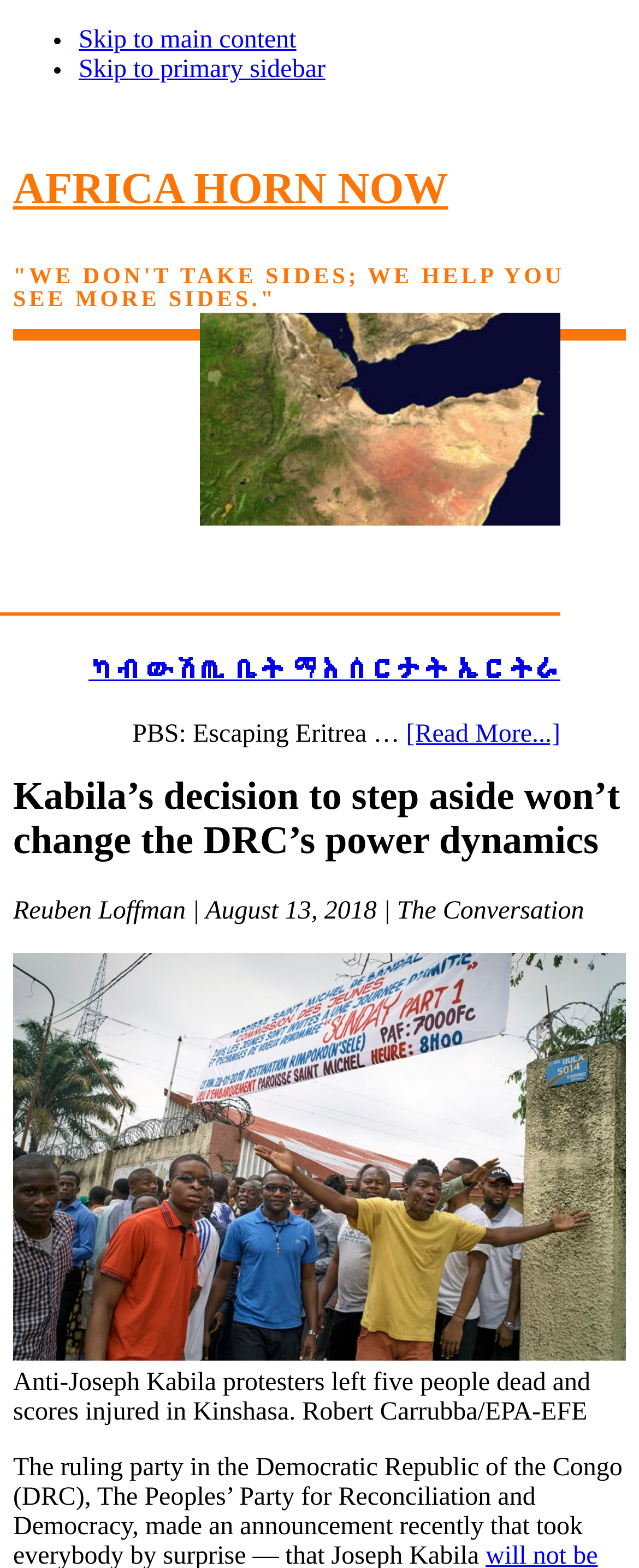What is the date of the article?
Answer the question with detailed information derived from the image.

I found the date of the article by looking at the text 'Reuben Loffman | August 13, 2018 | The Conversation', which indicates the author and publication date of the article.